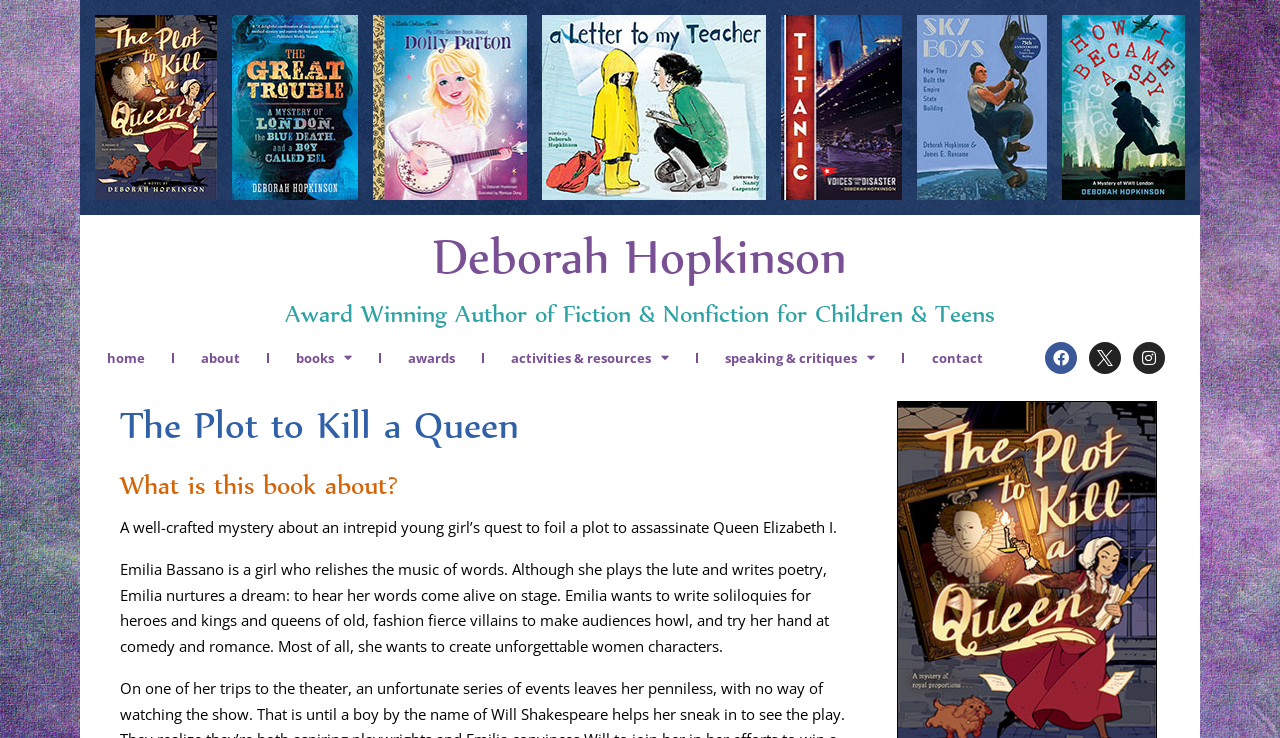How many social media links are there?
Can you provide an in-depth and detailed response to the question?

There are three social media links, which are Facebook, Instagram, and another unknown social media platform, represented by the link elements with the text 'Facebook', 'Instagram', and '' at the bottom of the webpage.